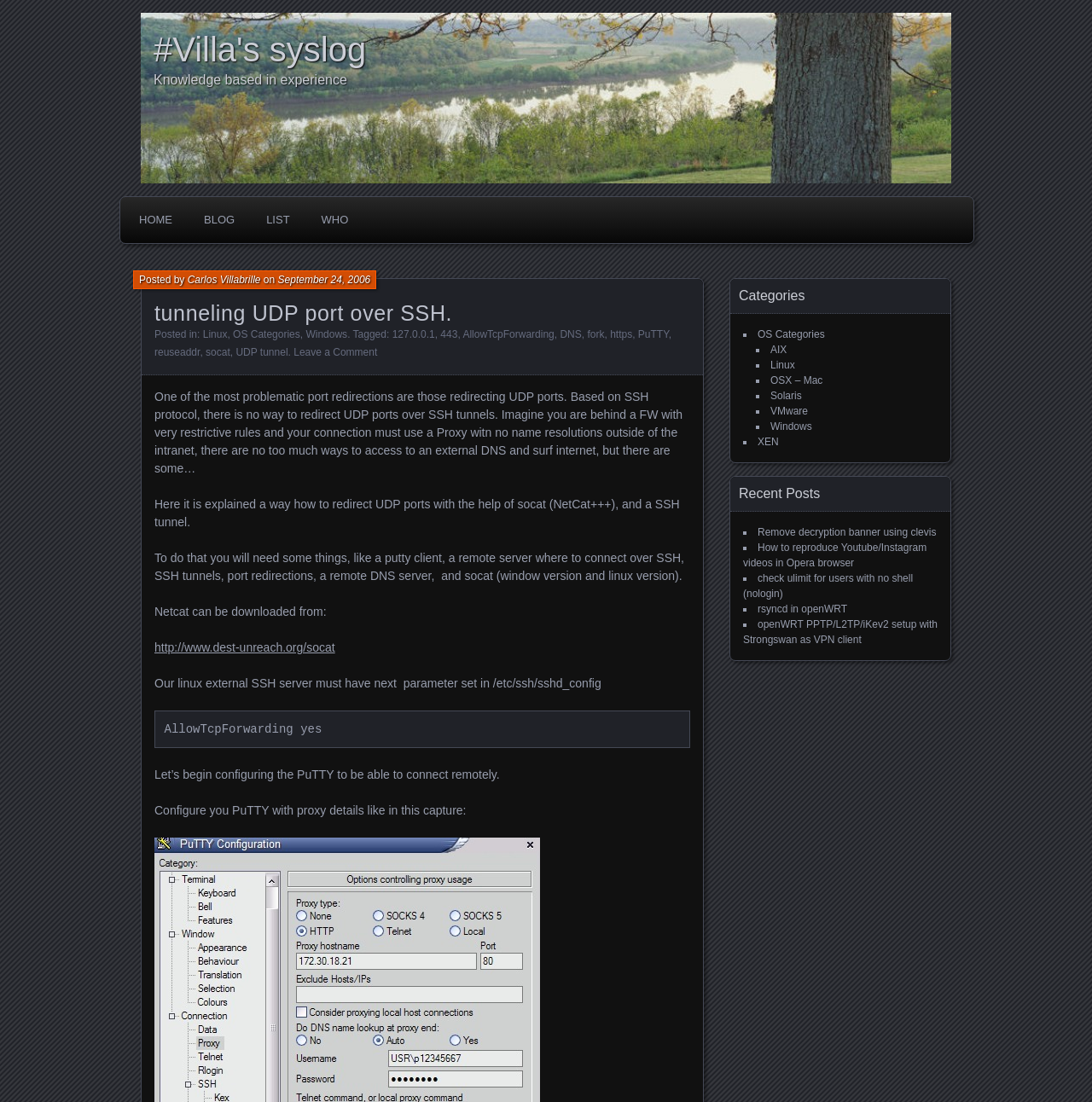Determine the bounding box coordinates for the UI element matching this description: "Knowledge based in experience".

[0.141, 0.063, 0.871, 0.082]